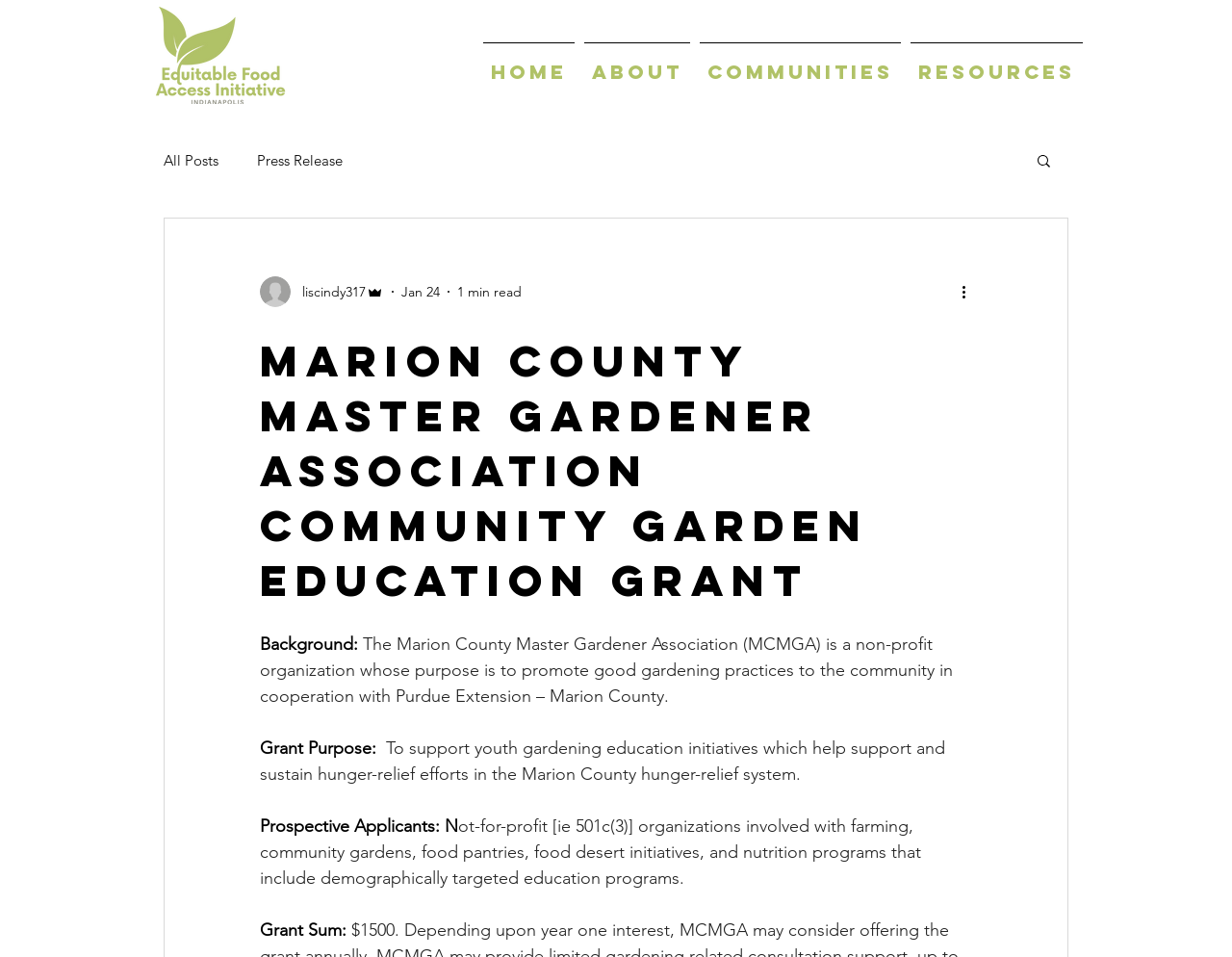Give a one-word or short-phrase answer to the following question: 
What type of organizations are eligible to apply for the grant?

Not-for-profit organizations